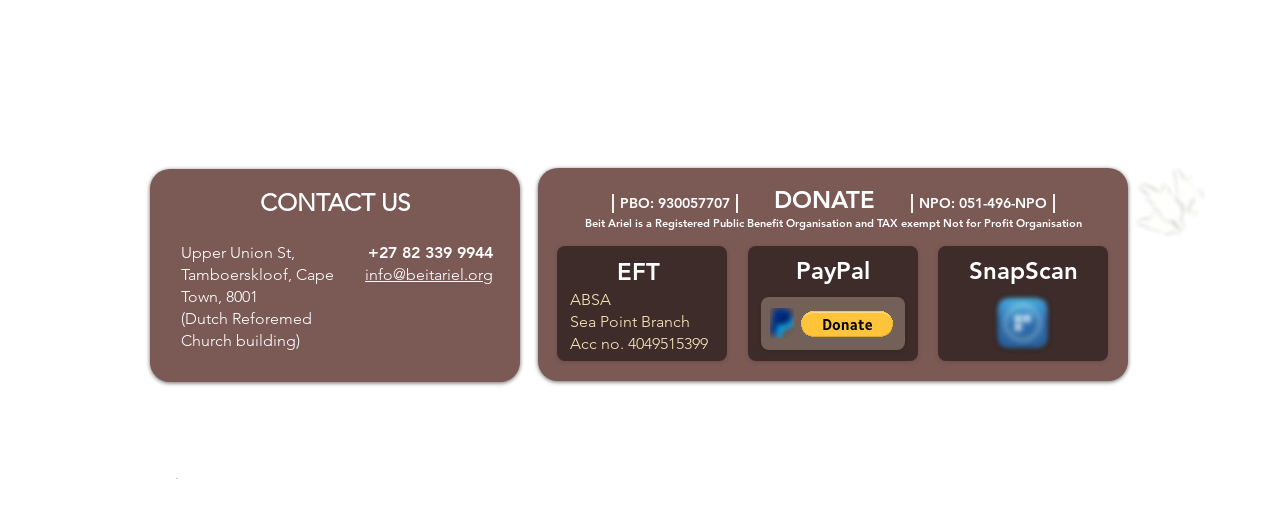Give a one-word or phrase response to the following question: What are the payment options for donation?

EFT, PayPal, SnapScan